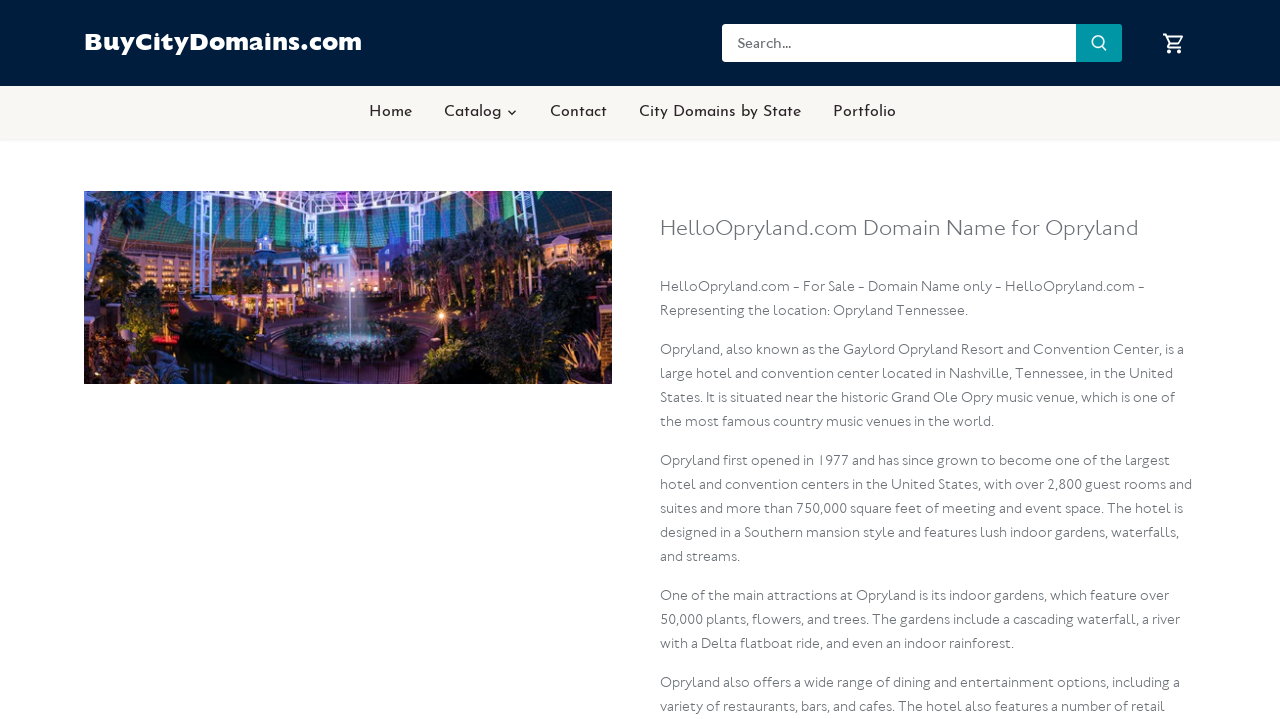Detail the webpage's structure and highlights in your description.

The webpage is about the domain name "HelloOpryland.com" which is for sale, specifically targeting real estate or travel websites related to Opryland, Tennessee. 

At the top left, there is a link to "BuyCityDomains.com". Next to it, there is a search bar with a "Submit" button and a small icon. On the top right, there is a link to "Go to cart" with a small icon. 

Below the top section, there is a primary navigation menu with links to "Home", "Catalog", "Contact", "City Domains by State", and "Portfolio". The "Catalog" link has a dropdown menu with an icon.

On the left side, there is an image slider with an option to view an "Opryland Zoom image", which displays an image of Opryland when clicked.

The main content of the webpage is divided into sections. The first section has a heading "HelloOpryland.com Domain Name for Opryland" followed by a brief description of the domain name. The next sections provide information about Opryland, Tennessee, including its history, features, and attractions. There are four paragraphs of text describing Opryland, including its hotel and convention center, indoor gardens, and other amenities.